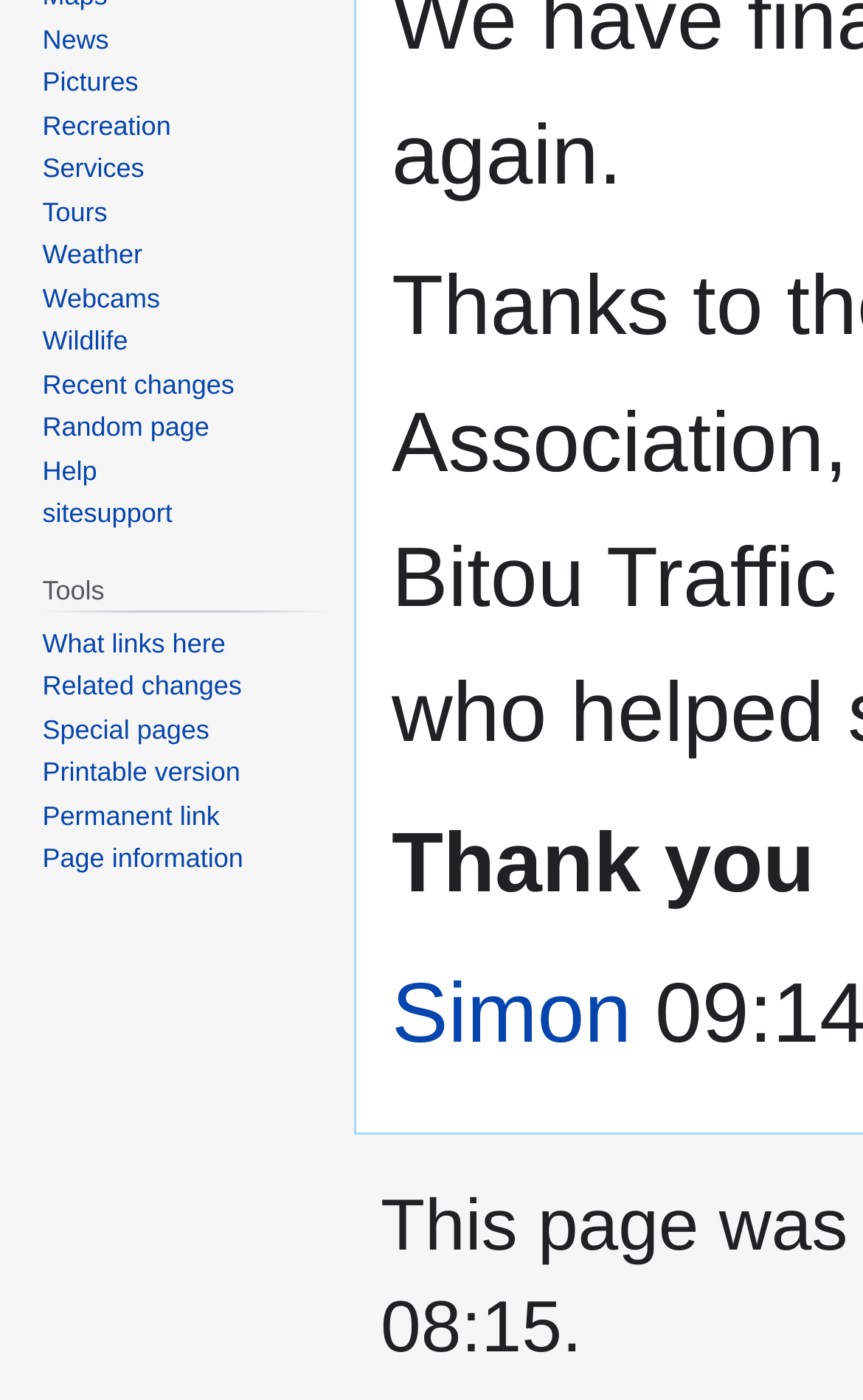Determine the bounding box for the UI element that matches this description: "Random page".

[0.049, 0.294, 0.243, 0.316]